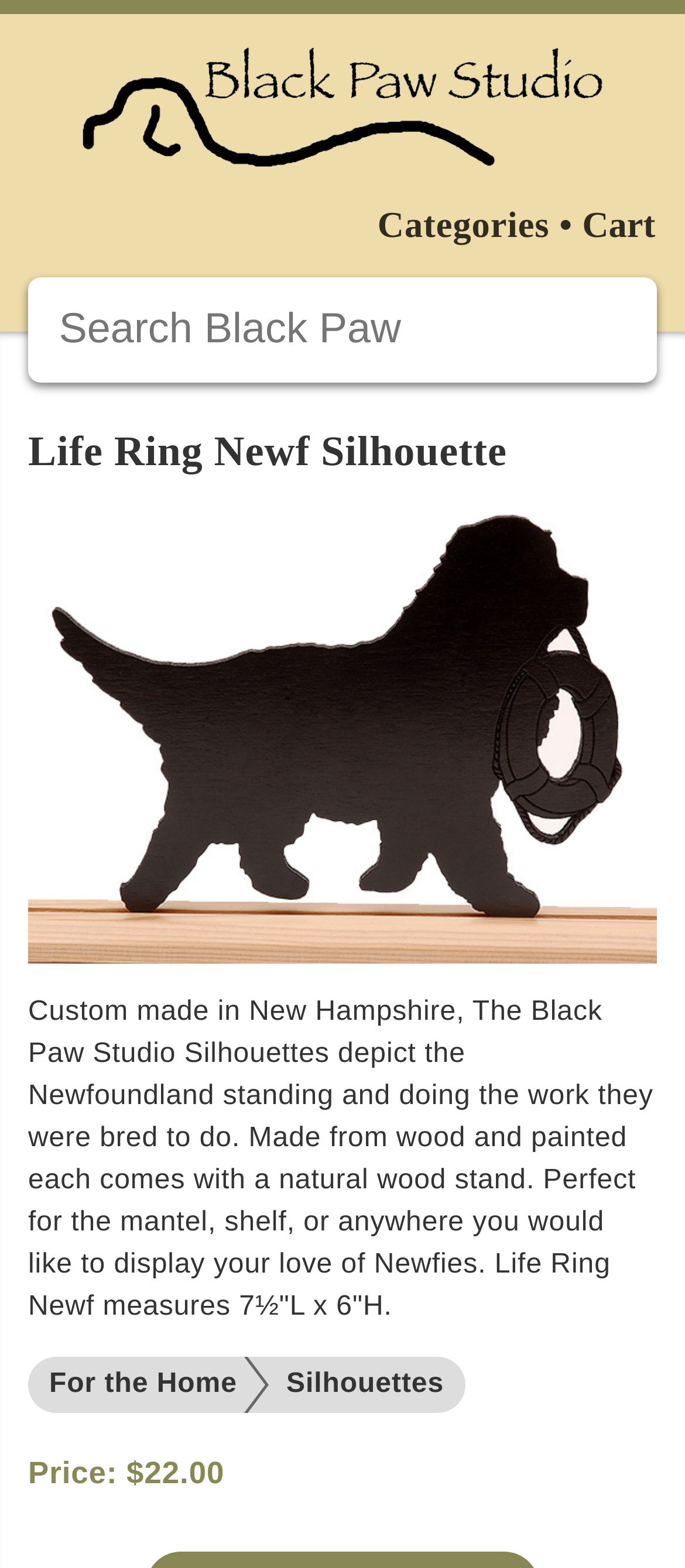What is the name of the studio?
Using the details shown in the screenshot, provide a comprehensive answer to the question.

The name of the studio can be found in the heading element at the top of the webpage, which reads 'Black Paw Studio'. This is also confirmed by the image with the same name and the link with the text 'Black Paw Studio'.